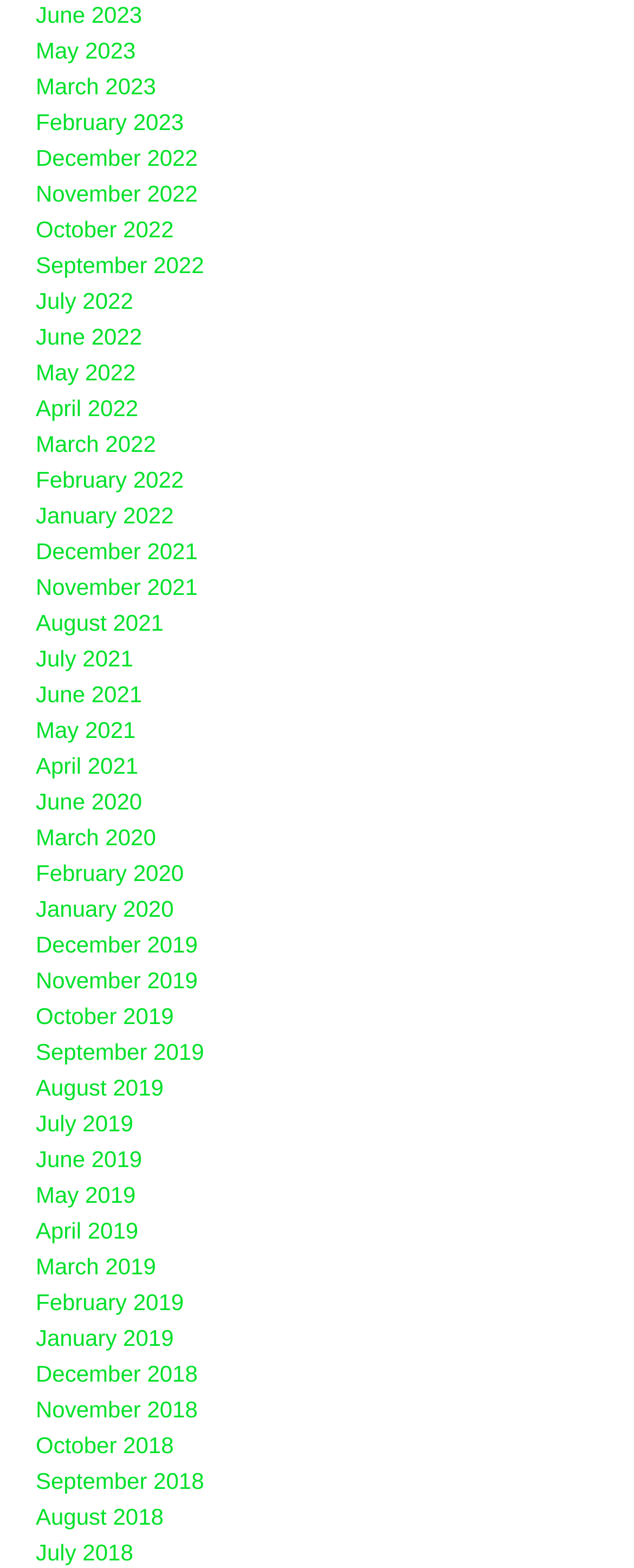Specify the bounding box coordinates of the region I need to click to perform the following instruction: "Follow us on Facebook". The coordinates must be four float numbers in the range of 0 to 1, i.e., [left, top, right, bottom].

None